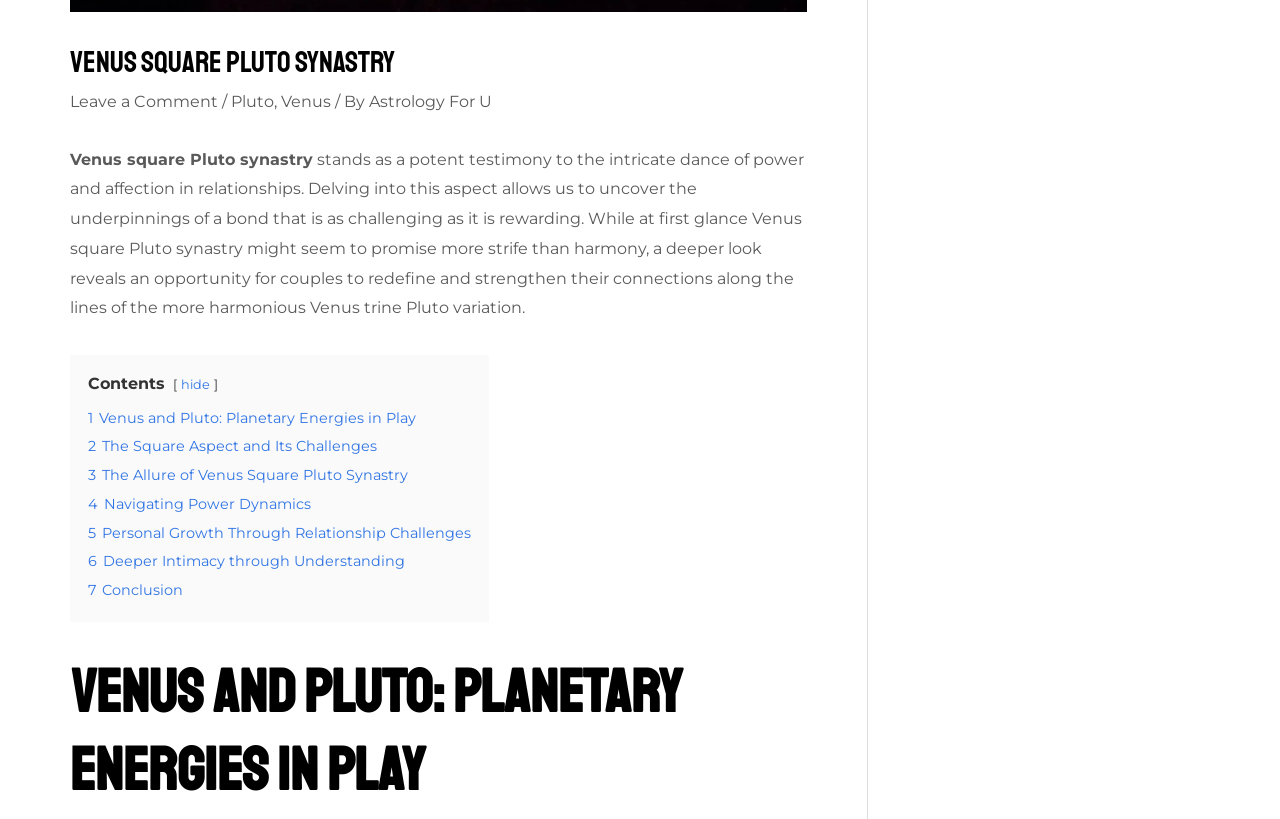Determine the bounding box coordinates of the UI element that matches the following description: "7 Conclusion". The coordinates should be four float numbers between 0 and 1 in the format [left, top, right, bottom].

[0.069, 0.71, 0.143, 0.732]